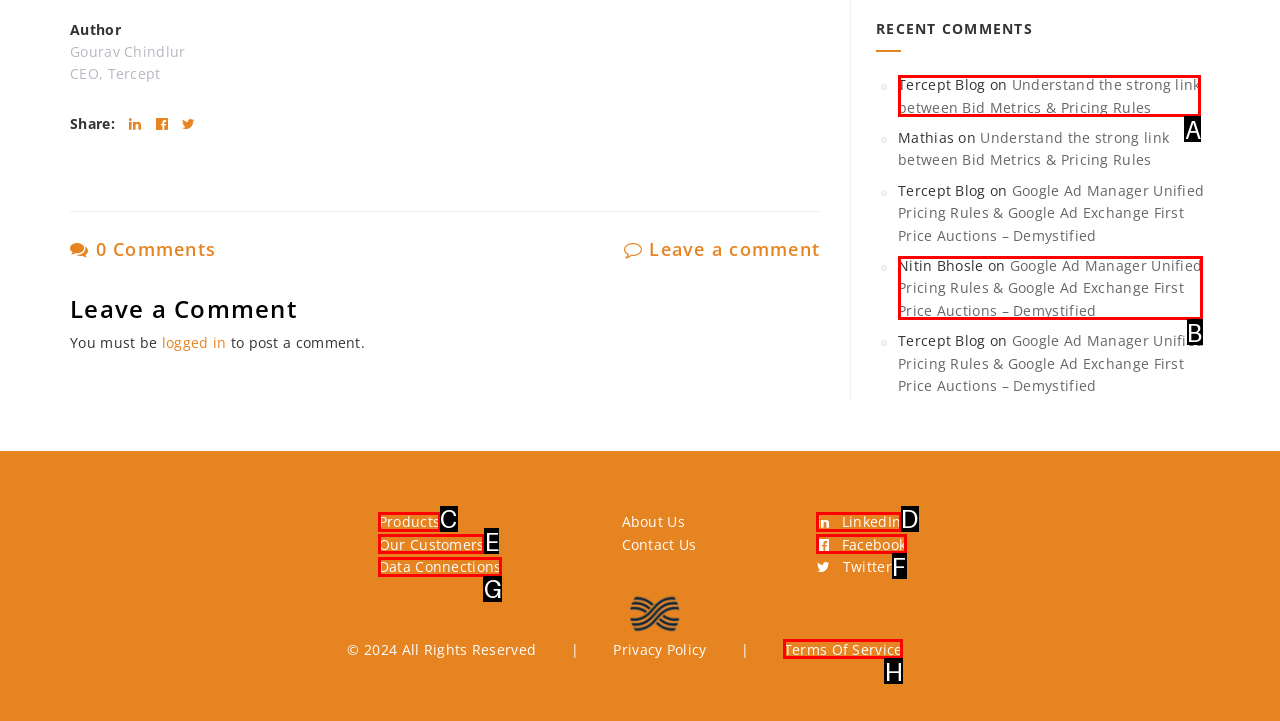From the provided choices, determine which option matches the description: eLiquid. Respond with the letter of the correct choice directly.

None